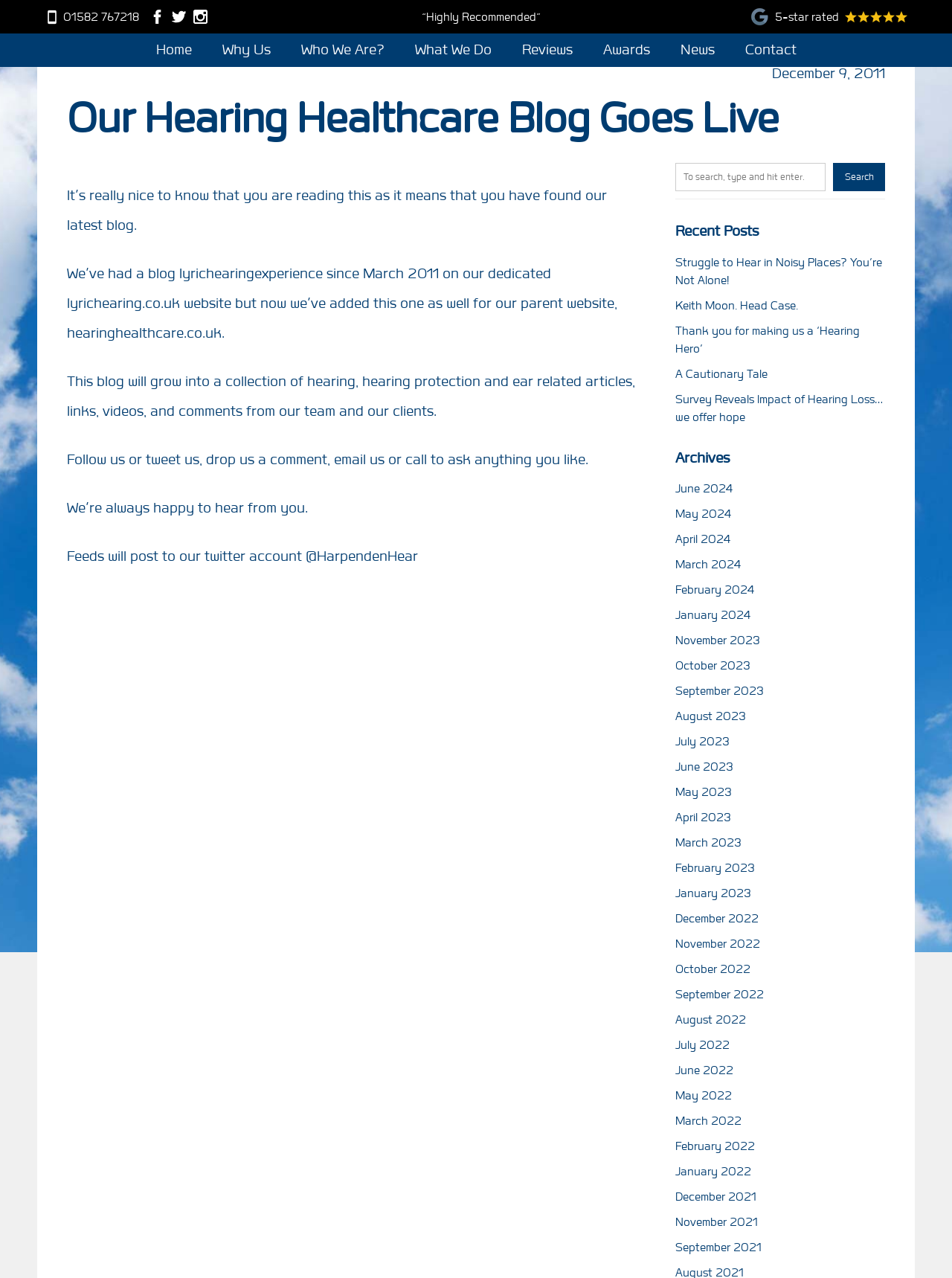What is the date of the first blog post?
Please provide a single word or phrase based on the screenshot.

December 9, 2011